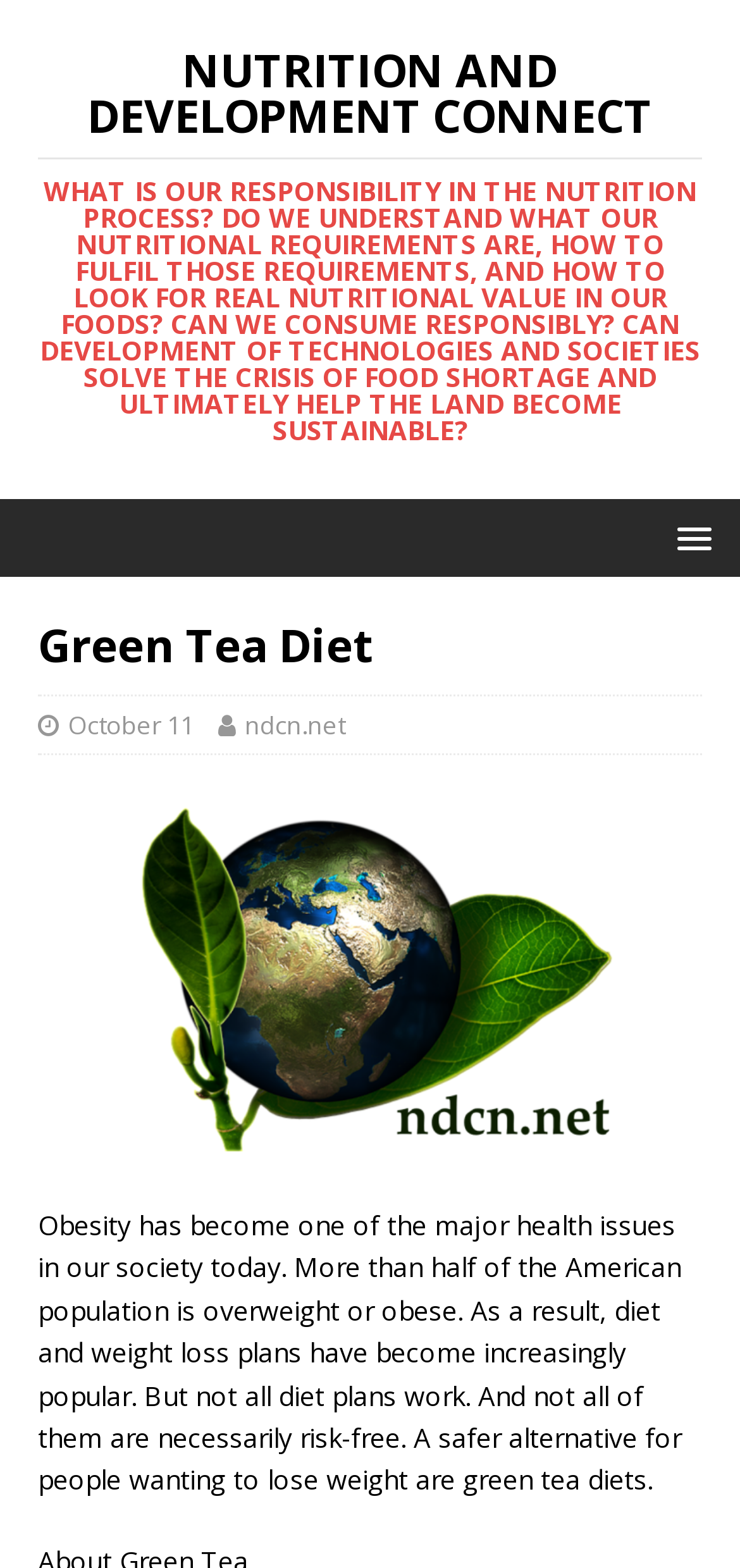Provide a single word or phrase to answer the given question: 
What is the visual element on the webpage below the header?

Image